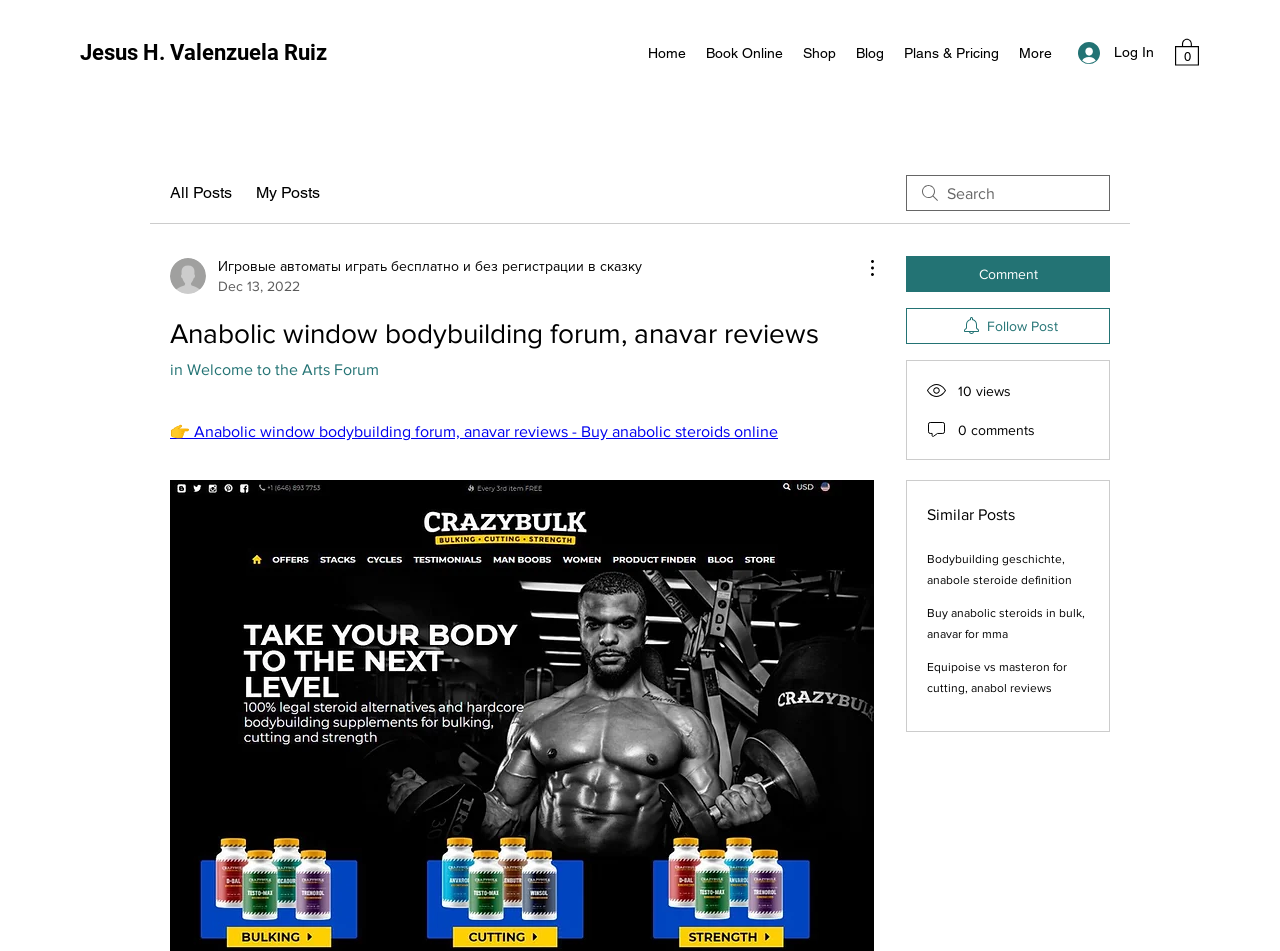Based on the element description, predict the bounding box coordinates (top-left x, top-left y, bottom-right x, bottom-right y) for the UI element in the screenshot: Jesus H. Valenzuela Ruiz

[0.062, 0.042, 0.255, 0.068]